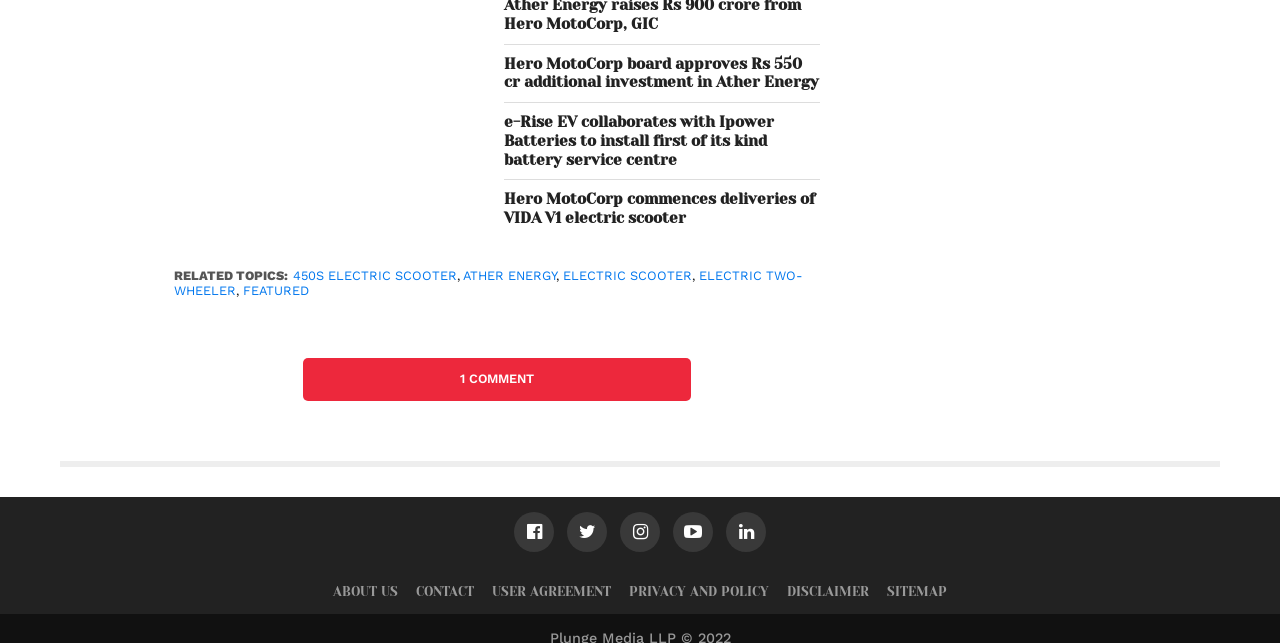Provide the bounding box coordinates for the area that should be clicked to complete the instruction: "Read news about Hero MotoCorp".

[0.394, 0.085, 0.641, 0.143]